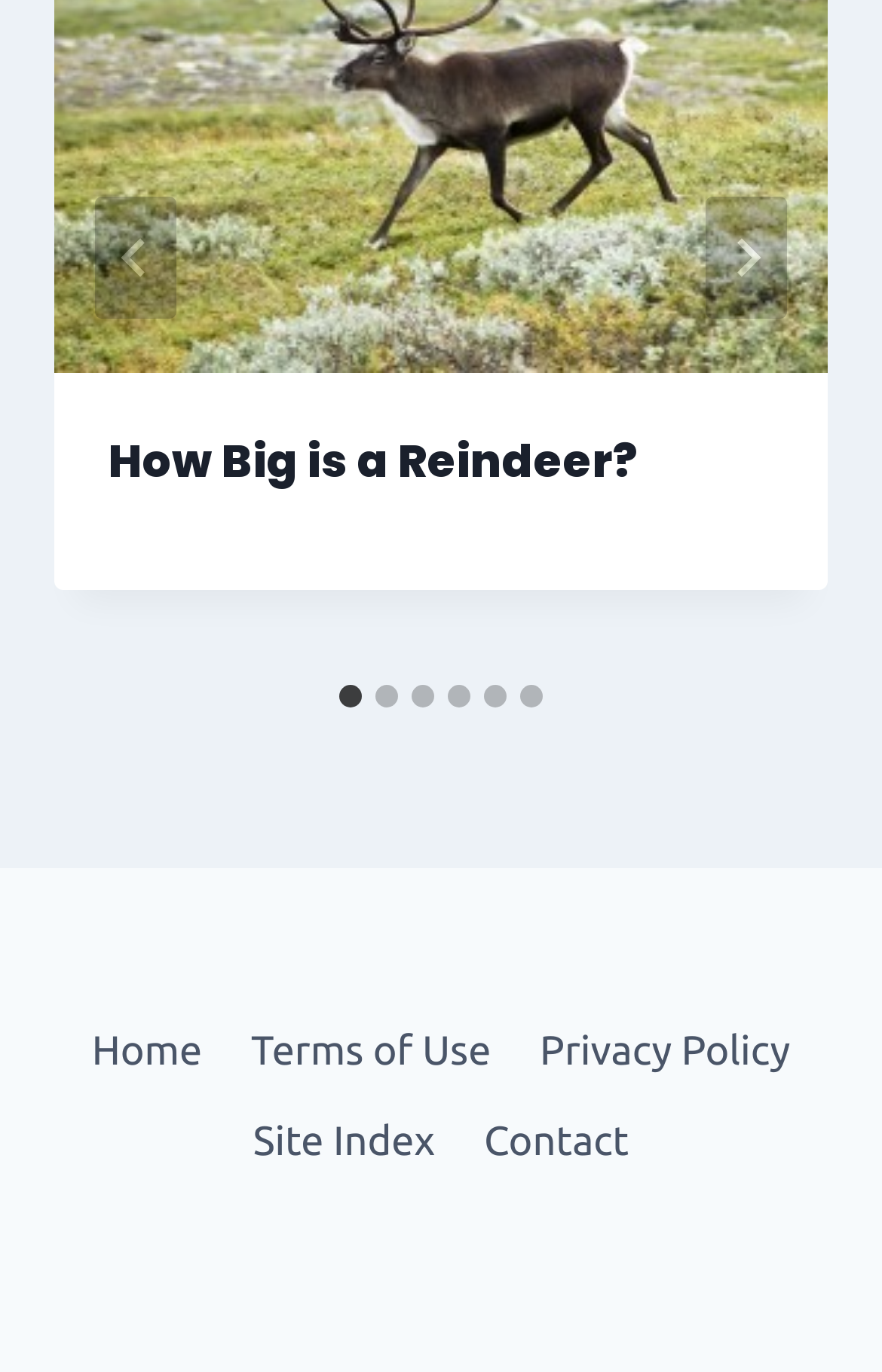Please give a short response to the question using one word or a phrase:
What is the text of the header?

How Big is a Reindeer?